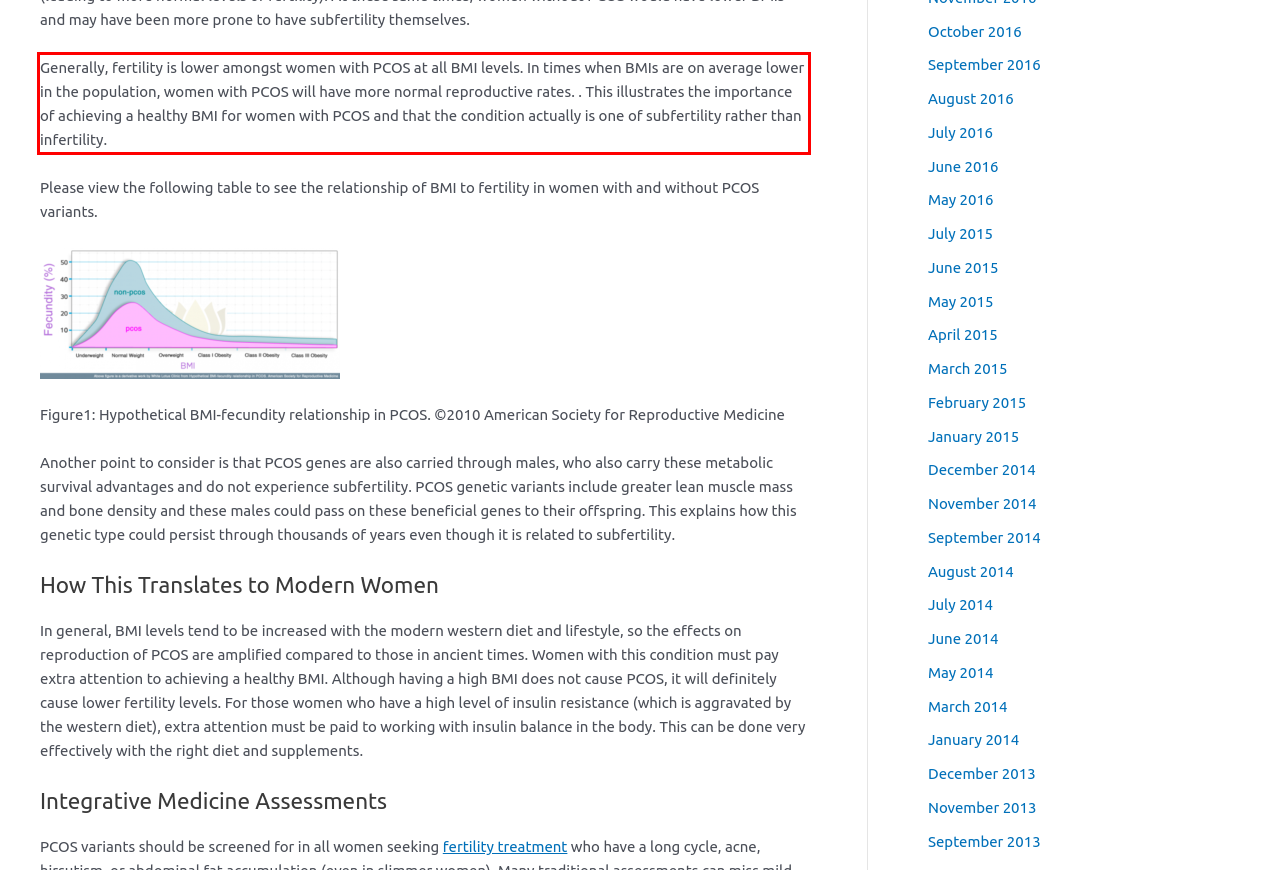Examine the webpage screenshot and use OCR to recognize and output the text within the red bounding box.

Generally, fertility is lower amongst women with PCOS at all BMI levels. In times when BMIs are on average lower in the population, women with PCOS will have more normal reproductive rates. . This illustrates the importance of achieving a healthy BMI for women with PCOS and that the condition actually is one of subfertility rather than infertility.